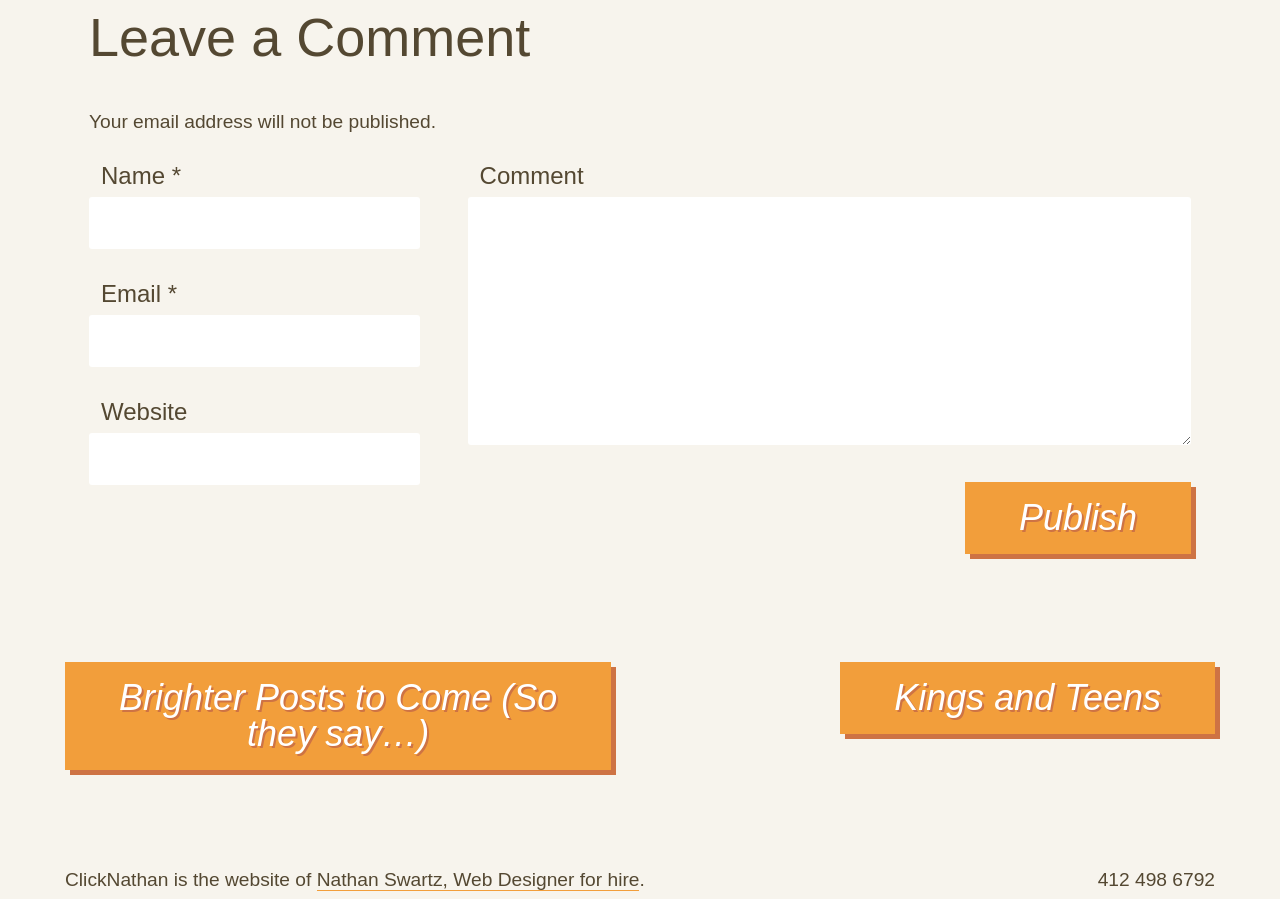Identify the bounding box coordinates necessary to click and complete the given instruction: "Call the phone number".

None